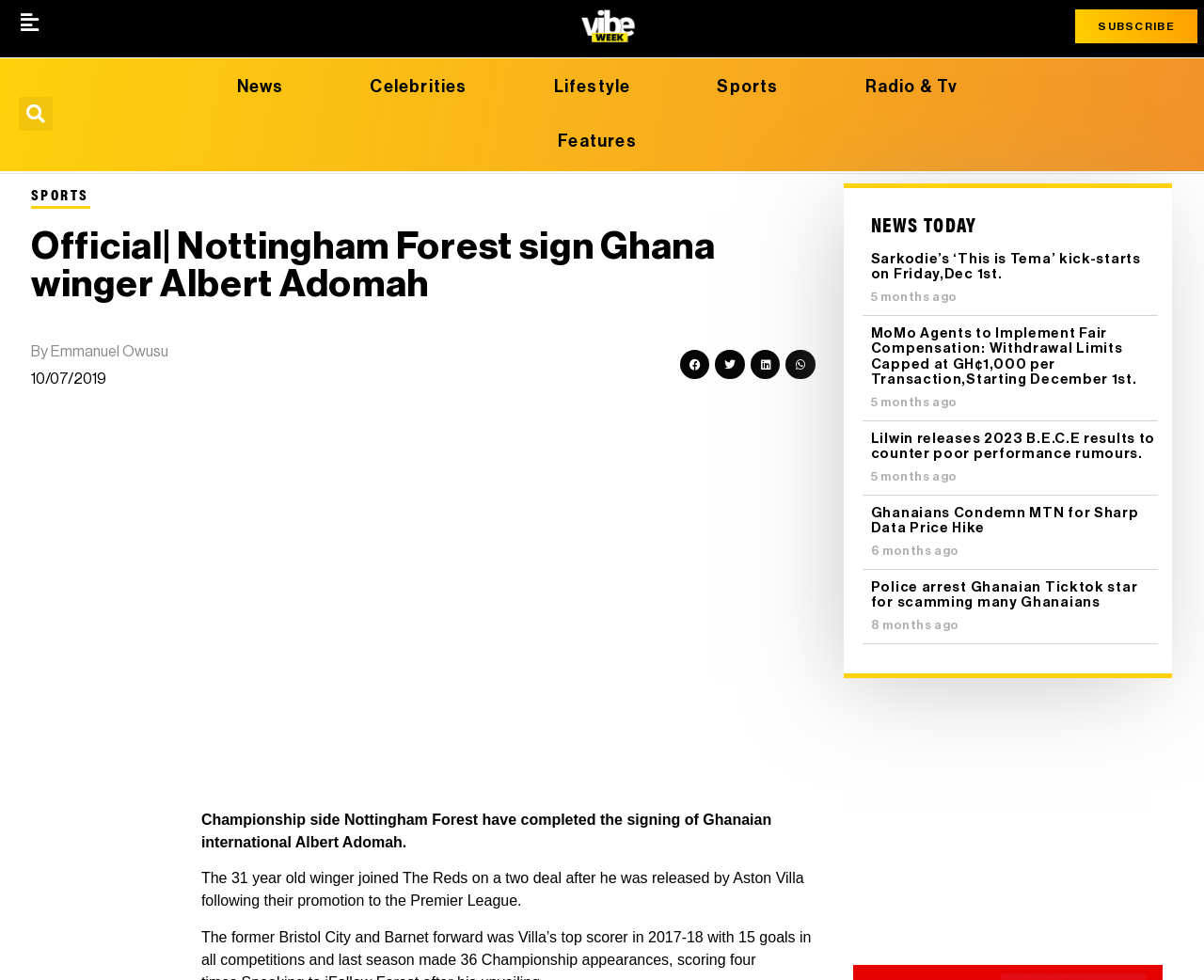Identify the bounding box coordinates for the element that needs to be clicked to fulfill this instruction: "Search for something". Provide the coordinates in the format of four float numbers between 0 and 1: [left, top, right, bottom].

[0.016, 0.099, 0.12, 0.134]